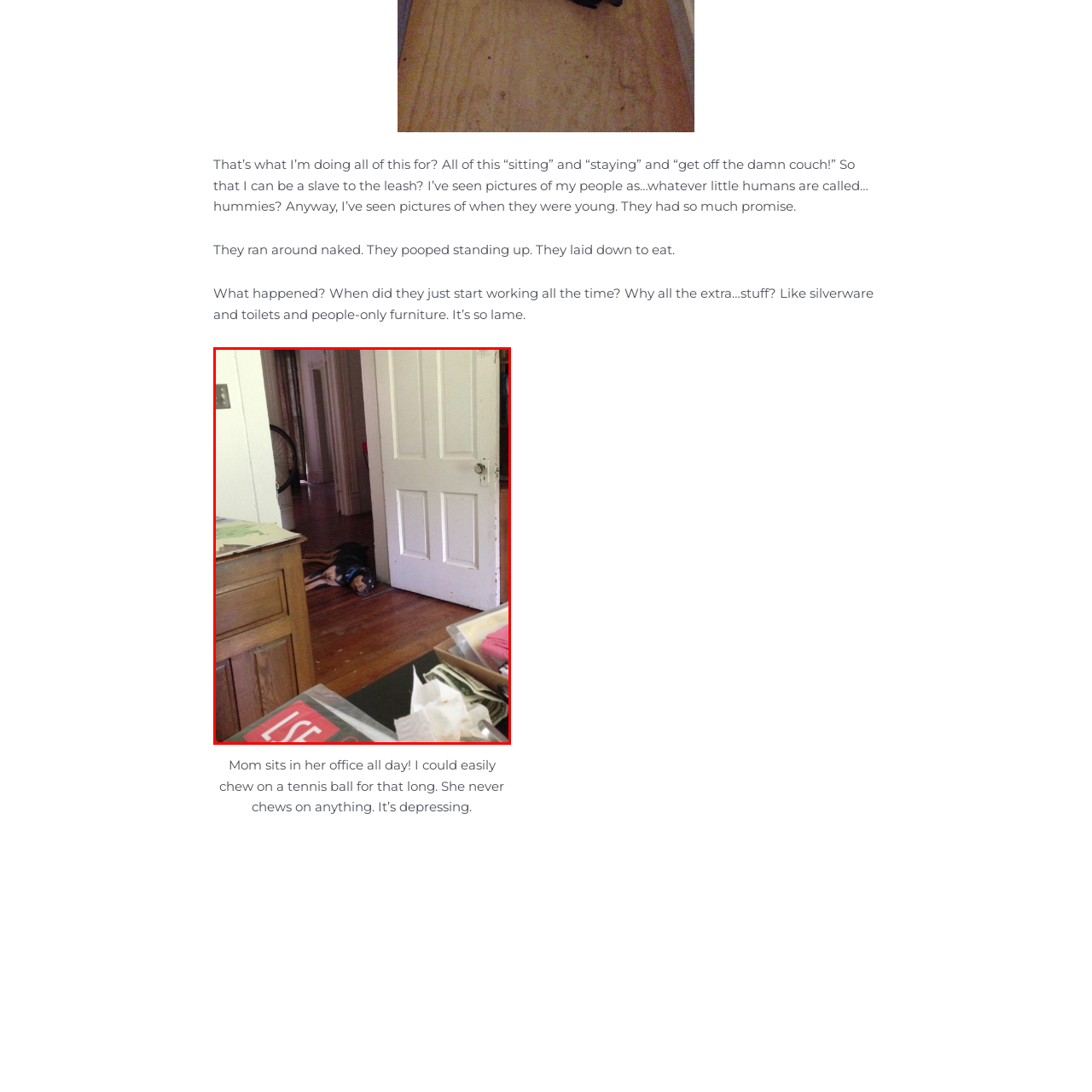Carefully scrutinize the image within the red border and generate a detailed answer to the following query, basing your response on the visual content:
What is on the dog's body?

A harness adorns the dog's body, potentially indicating it’s a pet accustomed to being taken on walks, suggesting that the dog is used to going outside with its owner.